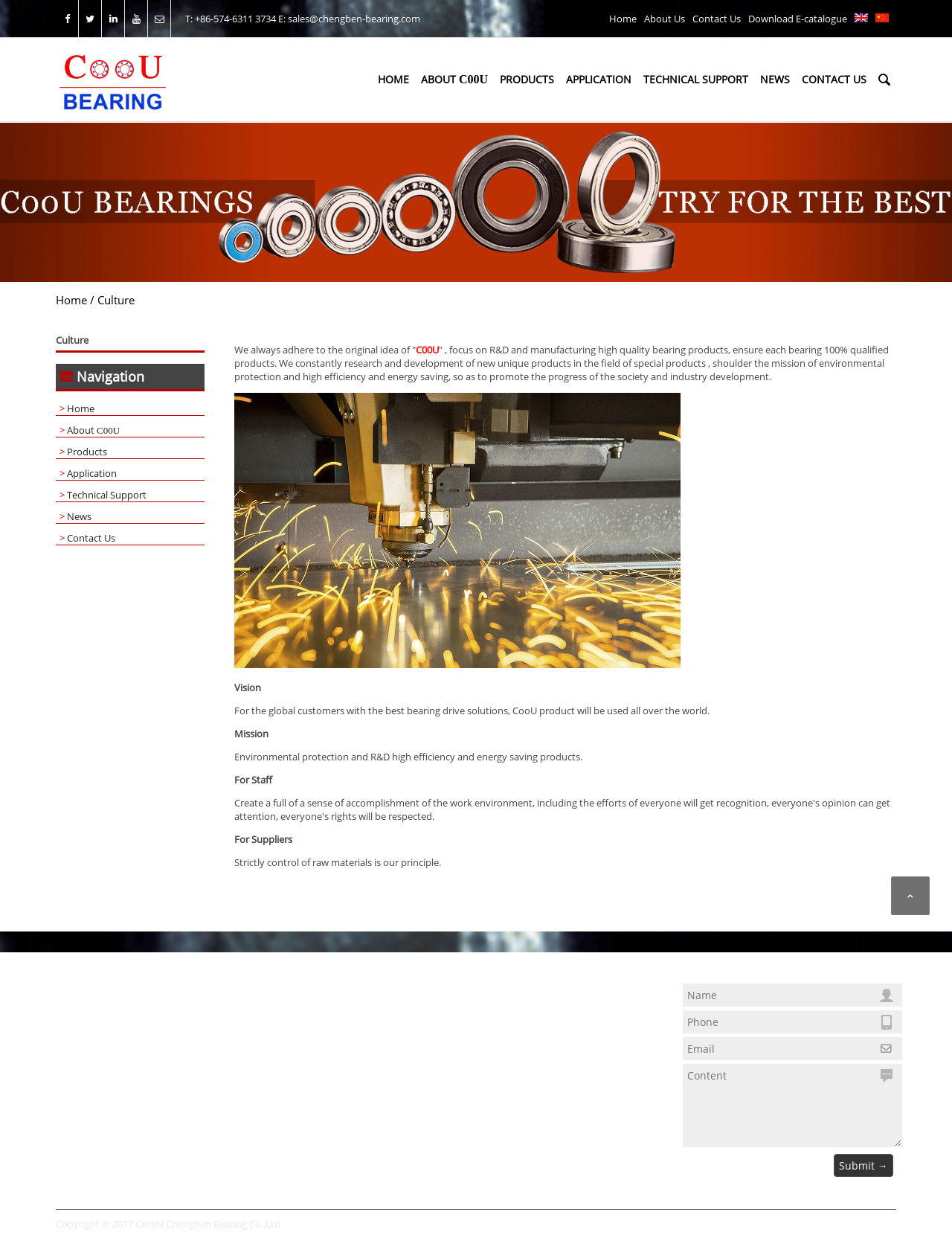Please specify the bounding box coordinates for the clickable region that will help you carry out the instruction: "Add to cart: 'BUY HEETS TEREA BLACK MENTHOL FOR IQOS ILUMA IN DUBAI'".

None